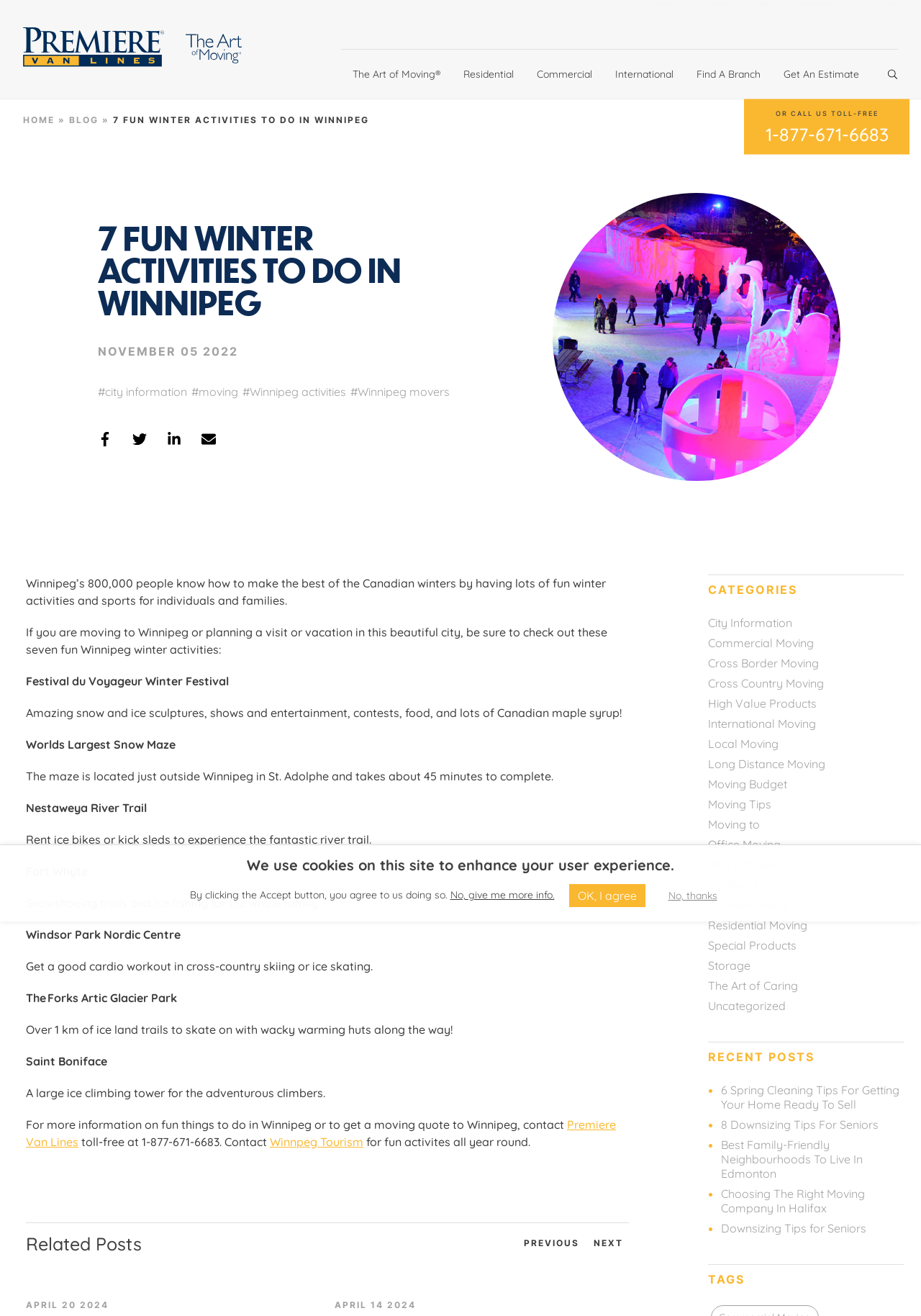Pinpoint the bounding box coordinates of the element to be clicked to execute the instruction: "Click the 'NEXT' button".

[0.638, 0.935, 0.683, 0.955]